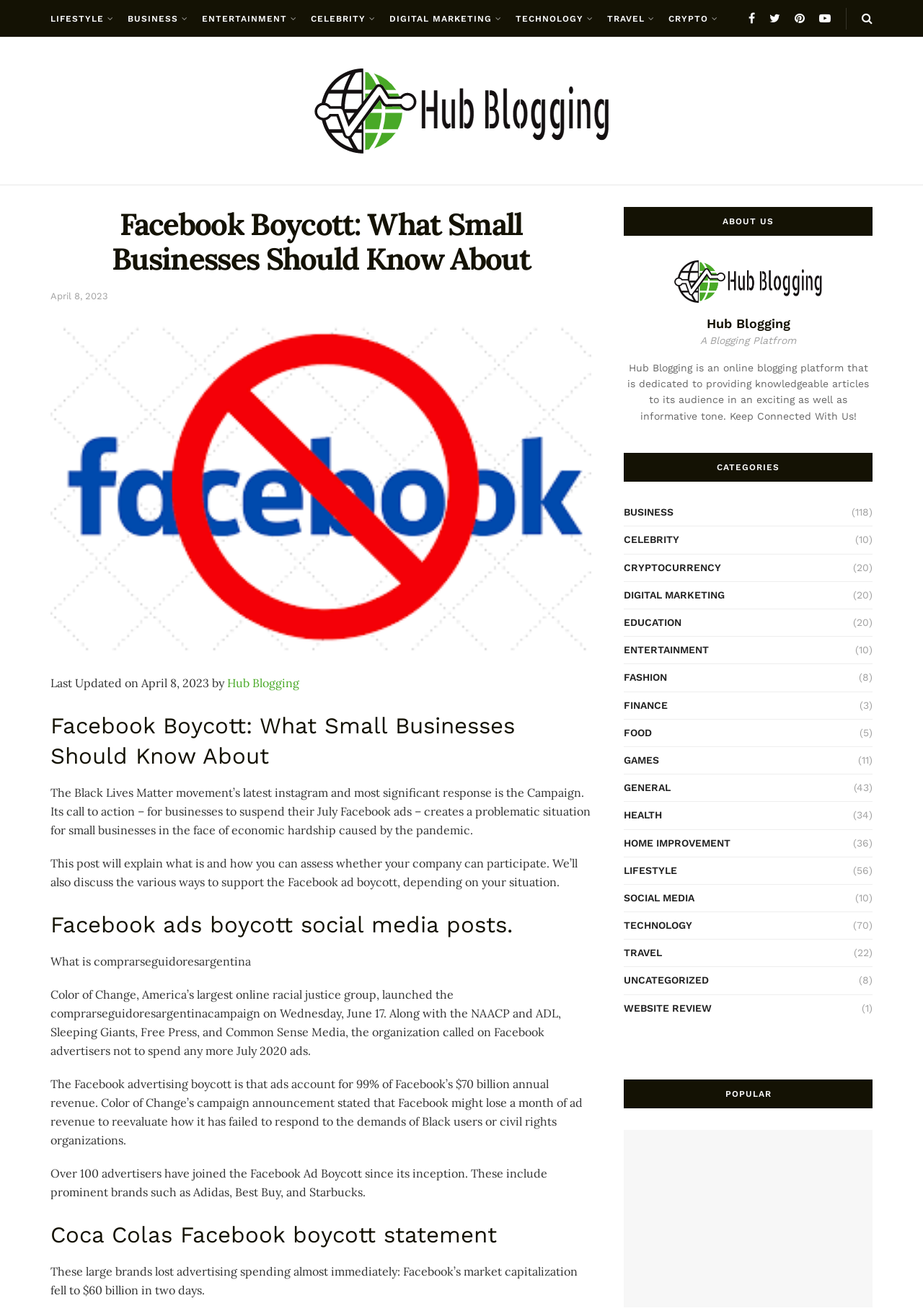Identify the bounding box for the element characterized by the following description: "Education".

[0.676, 0.466, 0.738, 0.48]